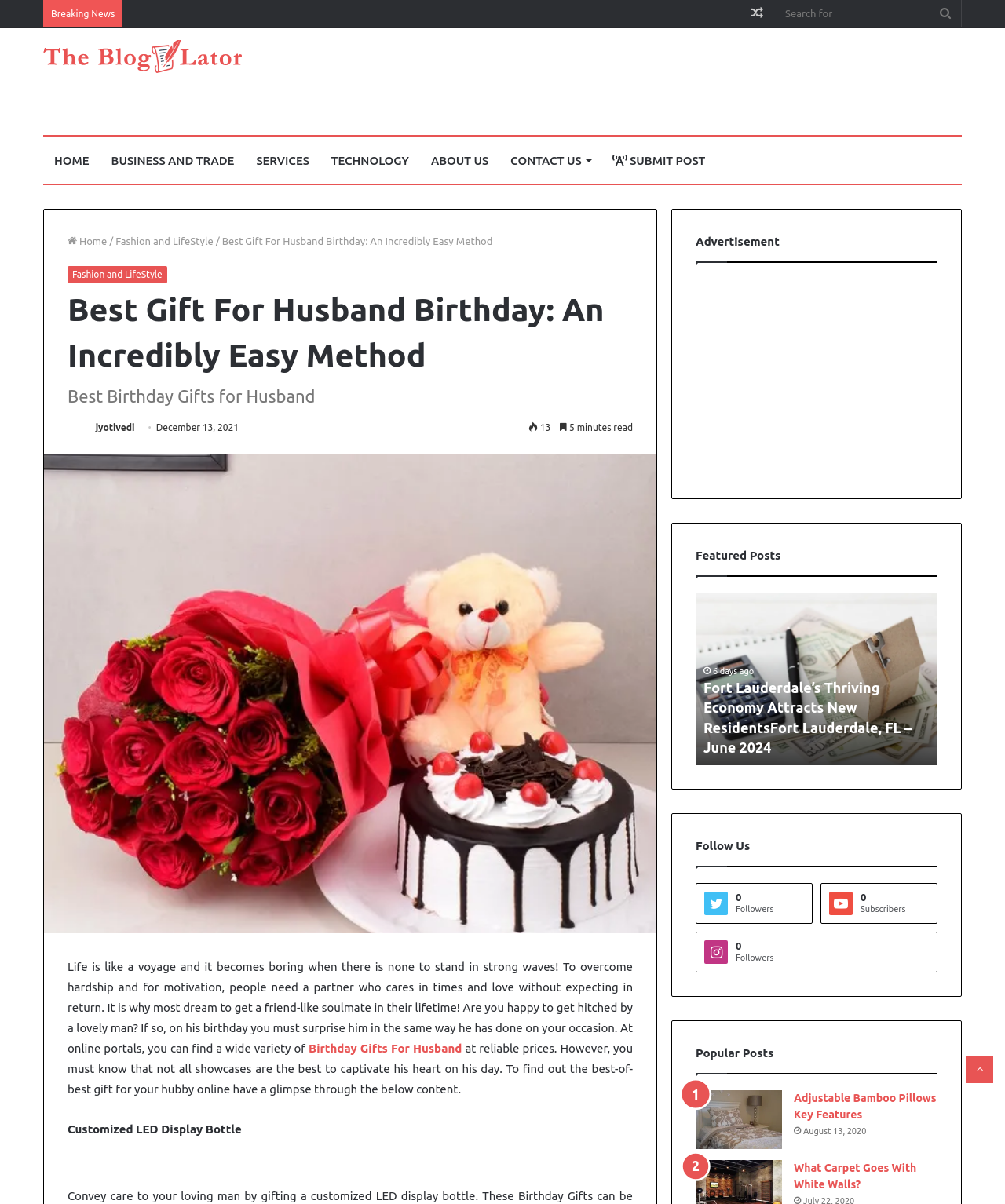Provide the bounding box coordinates for the UI element described in this sentence: "Search for". The coordinates should be four float values between 0 and 1, i.e., [left, top, right, bottom].

[0.925, 0.0, 0.956, 0.023]